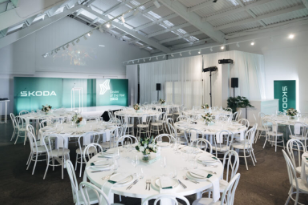Generate an elaborate caption for the image.

The image captures a beautifully arranged banquet hall set up for the Škoda Dealer of the Year Awards 2022. The room features elegant round tables adorned with pristine white tableware and floral centerpieces, creating a welcoming and celebratory atmosphere. Illuminated by soft lighting from the ceiling, the space is enhanced by two large banners displaying the Škoda logo in a striking green color, signifying the importance of the event. The stage area is equipped with audio equipment, hinting at speeches and presentations set to take place, celebrating the achievements of the Škoda dealer network. This setting reflects both sophistication and a festive spirit, making it an ideal backdrop for recognizing outstanding performances in the automotive industry.